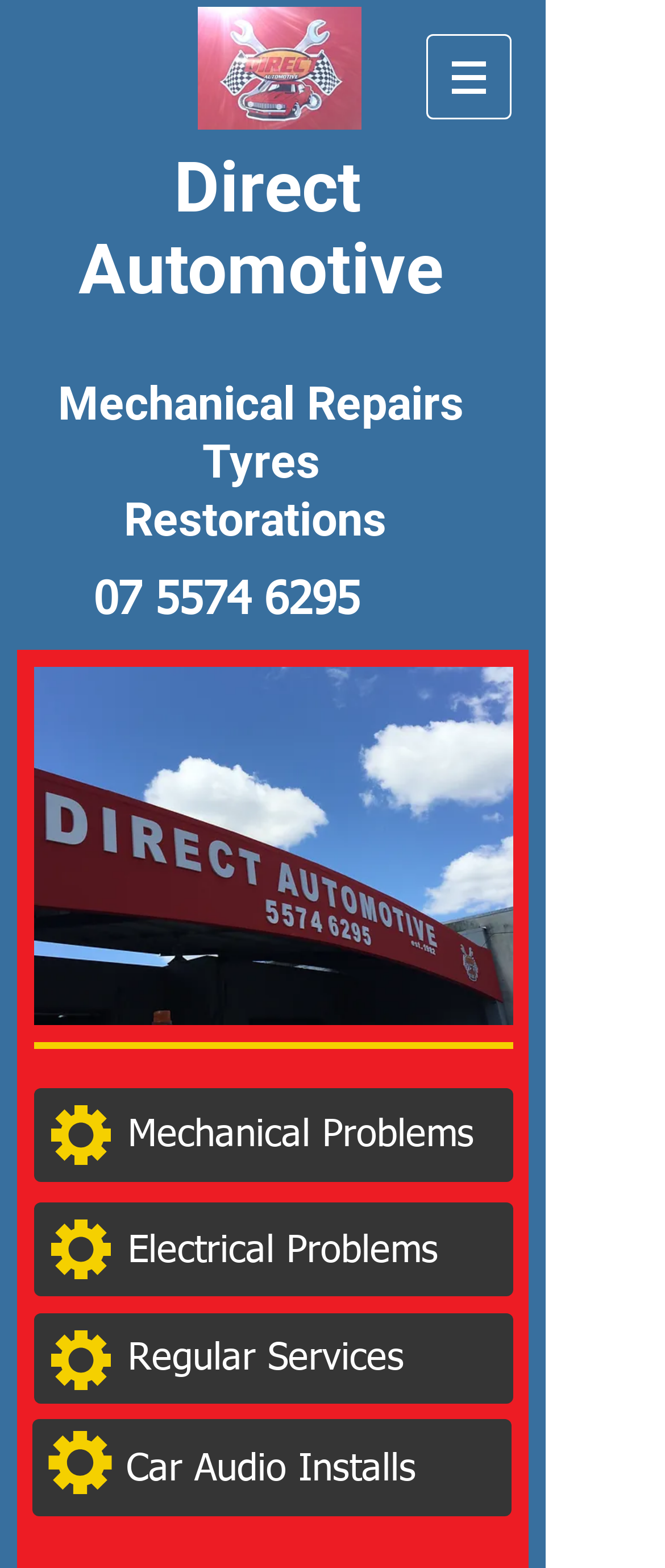Please analyze the image and provide a thorough answer to the question:
What is the main service offered by Direct Automotive?

Based on the webpage, I can see that there are multiple headings, including 'Mechanical Repairs', 'Tyres', 'Restorations', etc. These headings suggest that Direct Automotive offers various services related to automotive maintenance and repair. Among these, 'Mechanical Repairs' seems to be one of the primary services offered by the company.